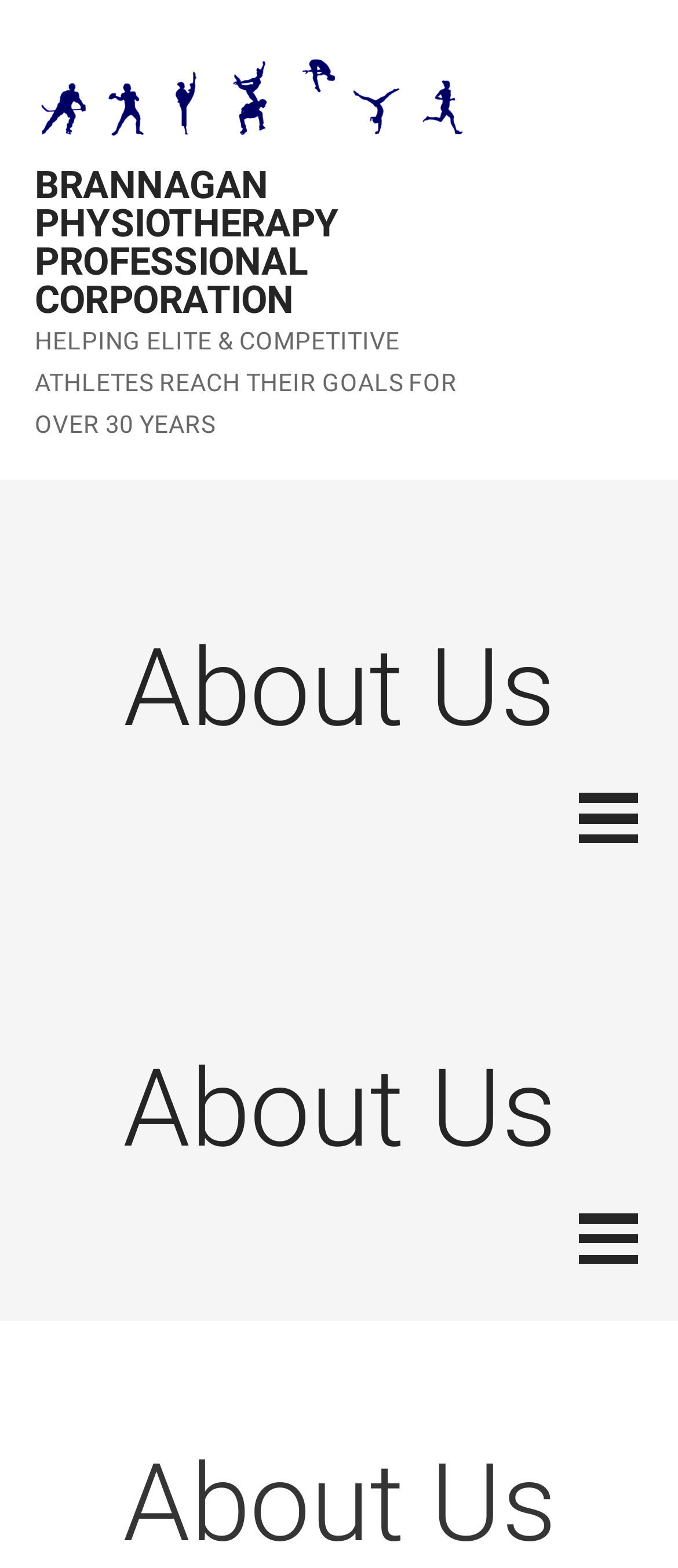Determine the bounding box coordinates for the UI element with the following description: "parent_node: BRANNAGAN PHYSIOTHERAPY PROFESSIONAL CORPORATION". The coordinates should be four float numbers between 0 and 1, represented as [left, top, right, bottom].

[0.051, 0.082, 0.699, 0.103]